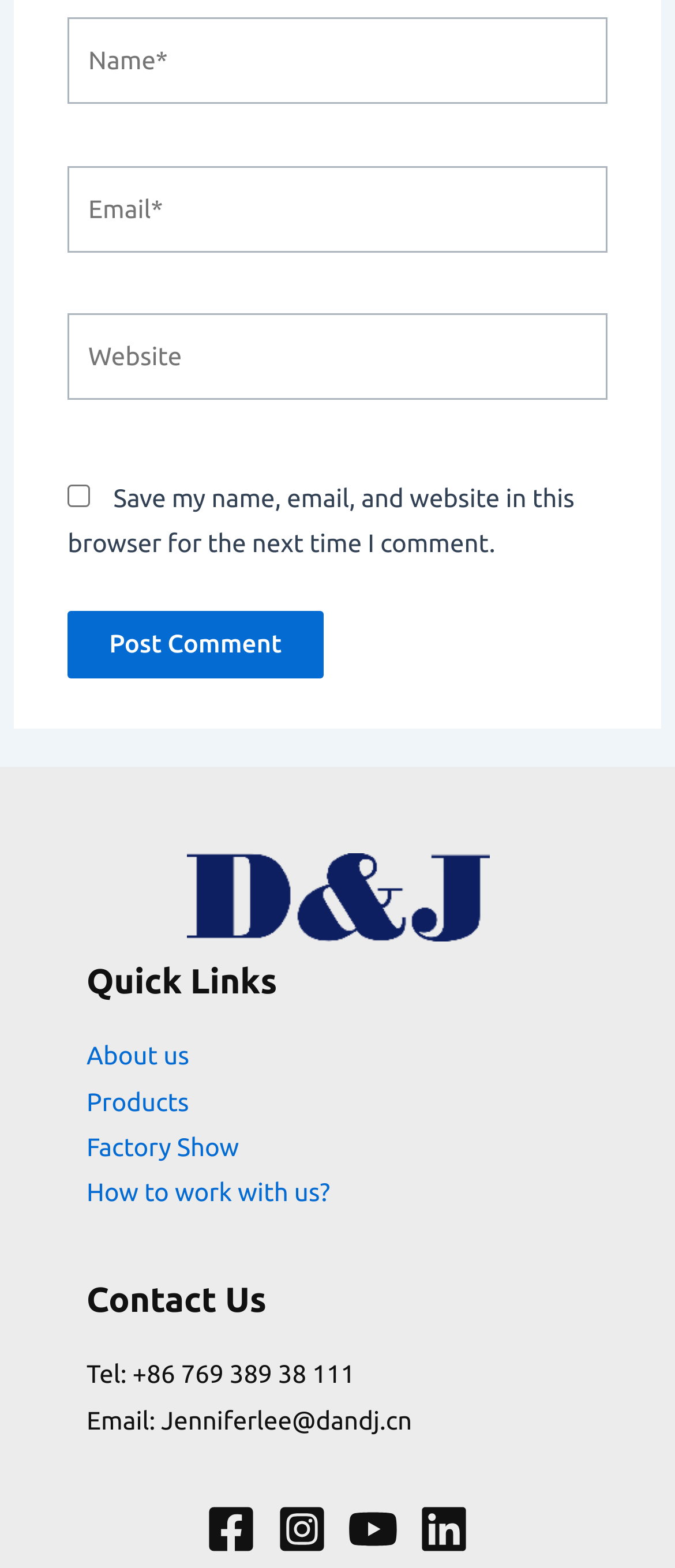How many social media links are there?
Using the information from the image, provide a comprehensive answer to the question.

There are four social media links at the bottom of the webpage, which are Facebook, Instagram, YouTube, and Linkedin. These links are represented by image elements with corresponding descriptions.